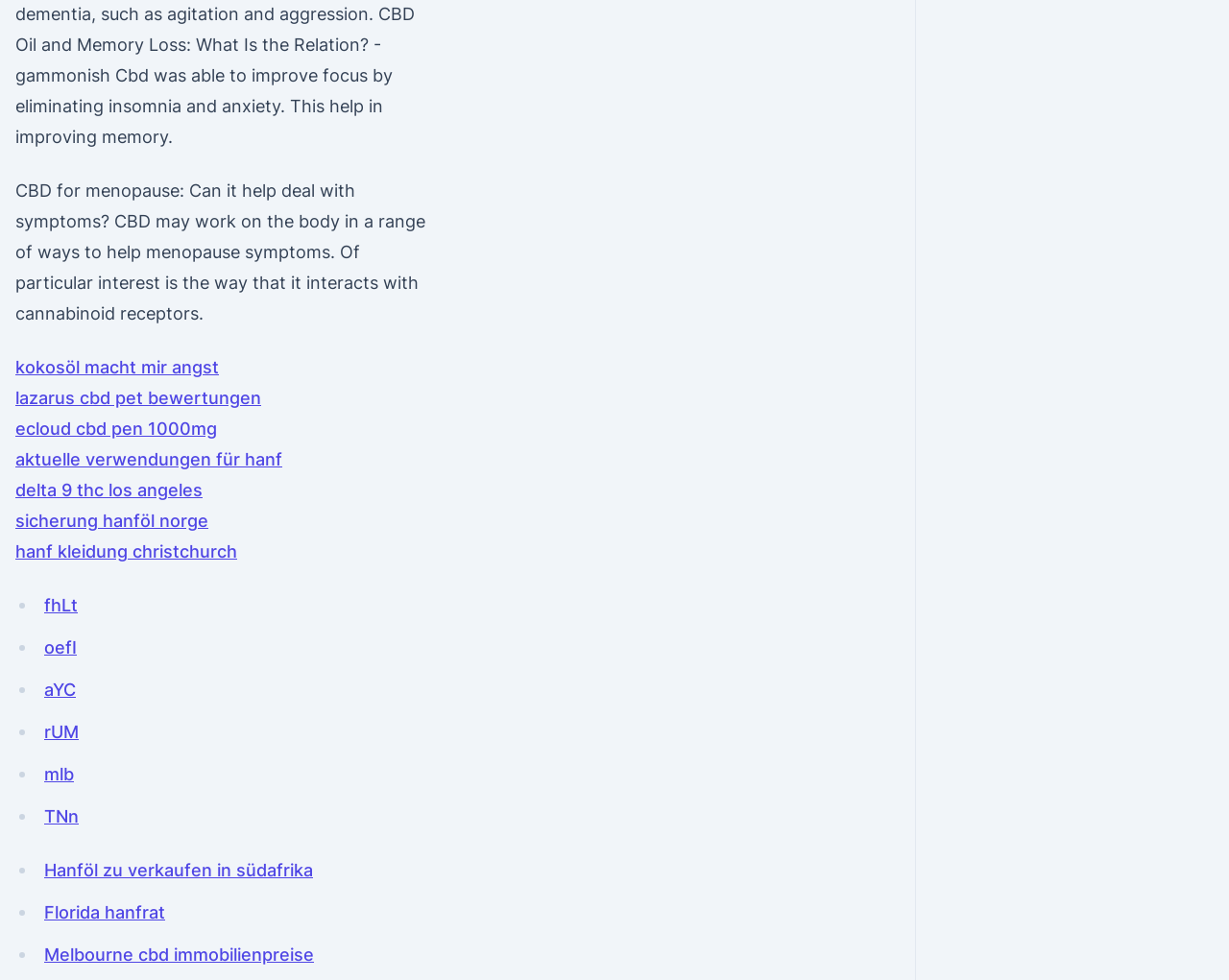Could you indicate the bounding box coordinates of the region to click in order to complete this instruction: "Click on the link about CBD for menopause".

[0.012, 0.184, 0.346, 0.33]